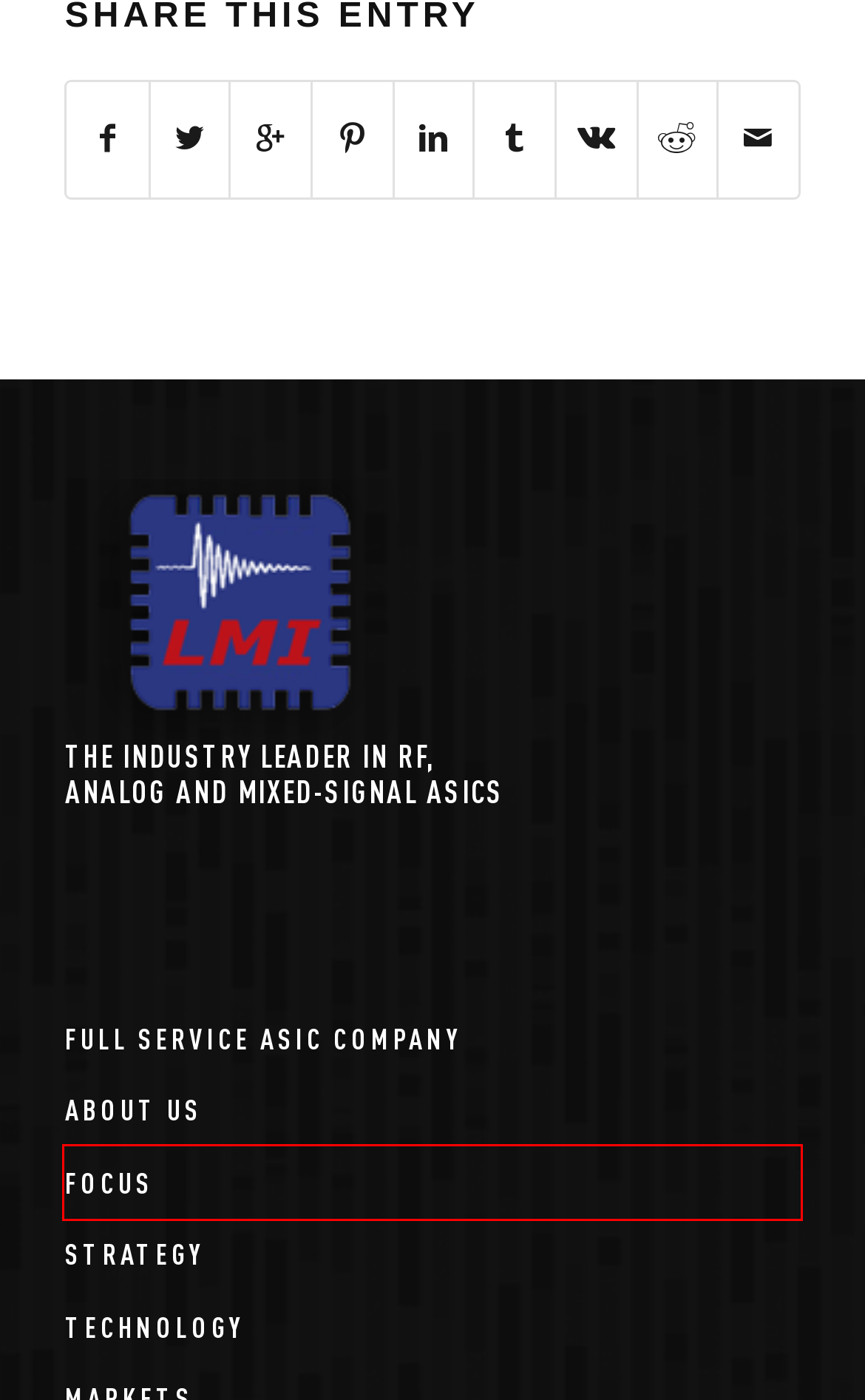Given a screenshot of a webpage with a red bounding box around a UI element, please identify the most appropriate webpage description that matches the new webpage after you click on the element. Here are the candidates:
A. Strategy | ASICs & SOCs | Linear MicroSystems, Inc.
B. Mixed-Signal Focus - Linearmicrosystems.com (LMI)
C. Markets We Reach | ASICs & SOCs | Linear MicroSystems, Inc.
D. Linear Micro Author, Author at Linear Microsystems (LMI)
E. ASIC Production | Testing & Quality Assurance | Linearmicrosystems.com
F. G4 Design House - Your Professional Web Design Company
G. Events | ASICs & SOCs | Linear MicroSystems, Inc.
H. ASIC Industry Leading Technologists - Linearmicrosystems.com

B